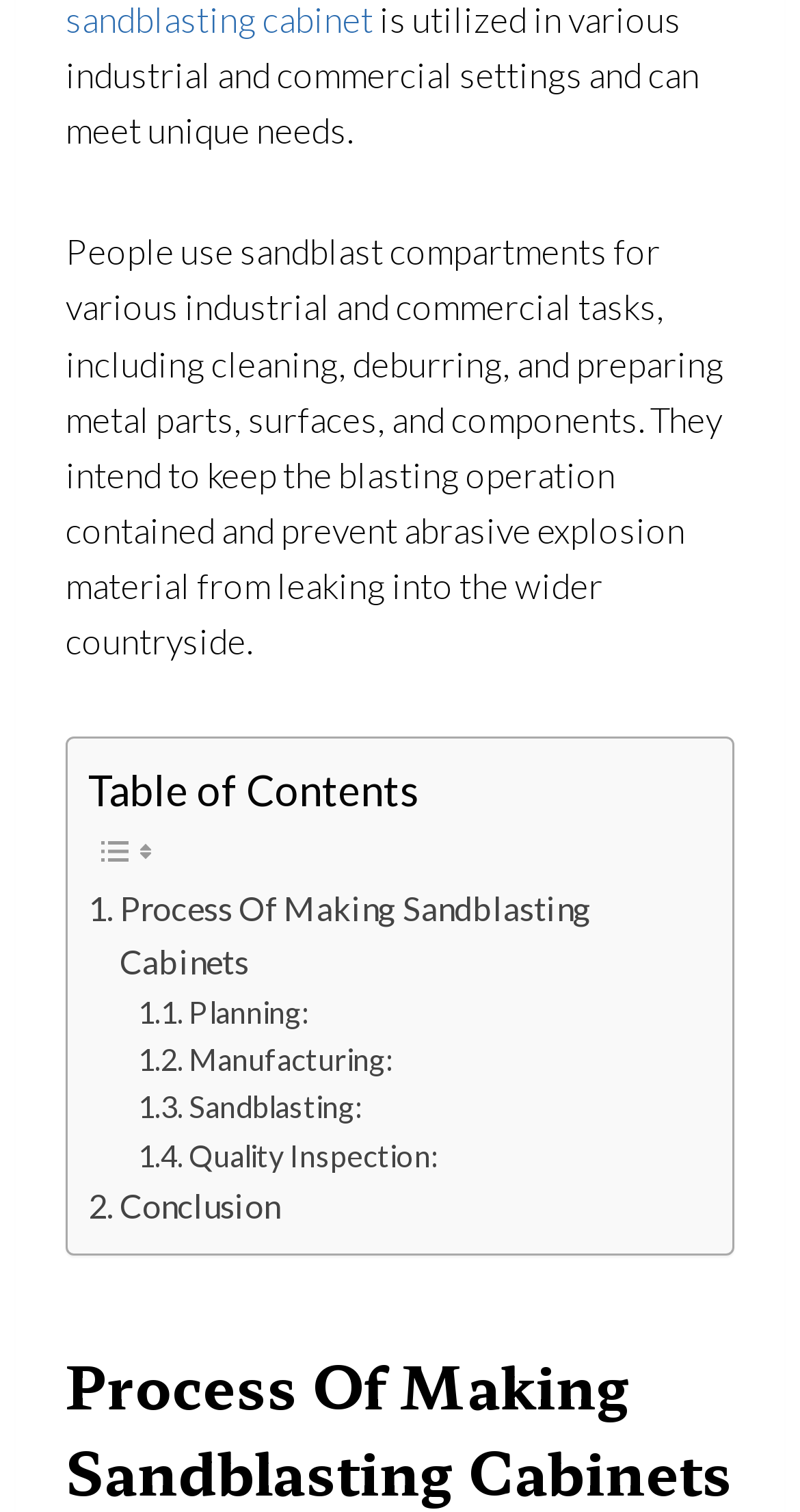Answer the following inquiry with a single word or phrase:
What is the purpose of sandblast compartments?

Industrial and commercial tasks